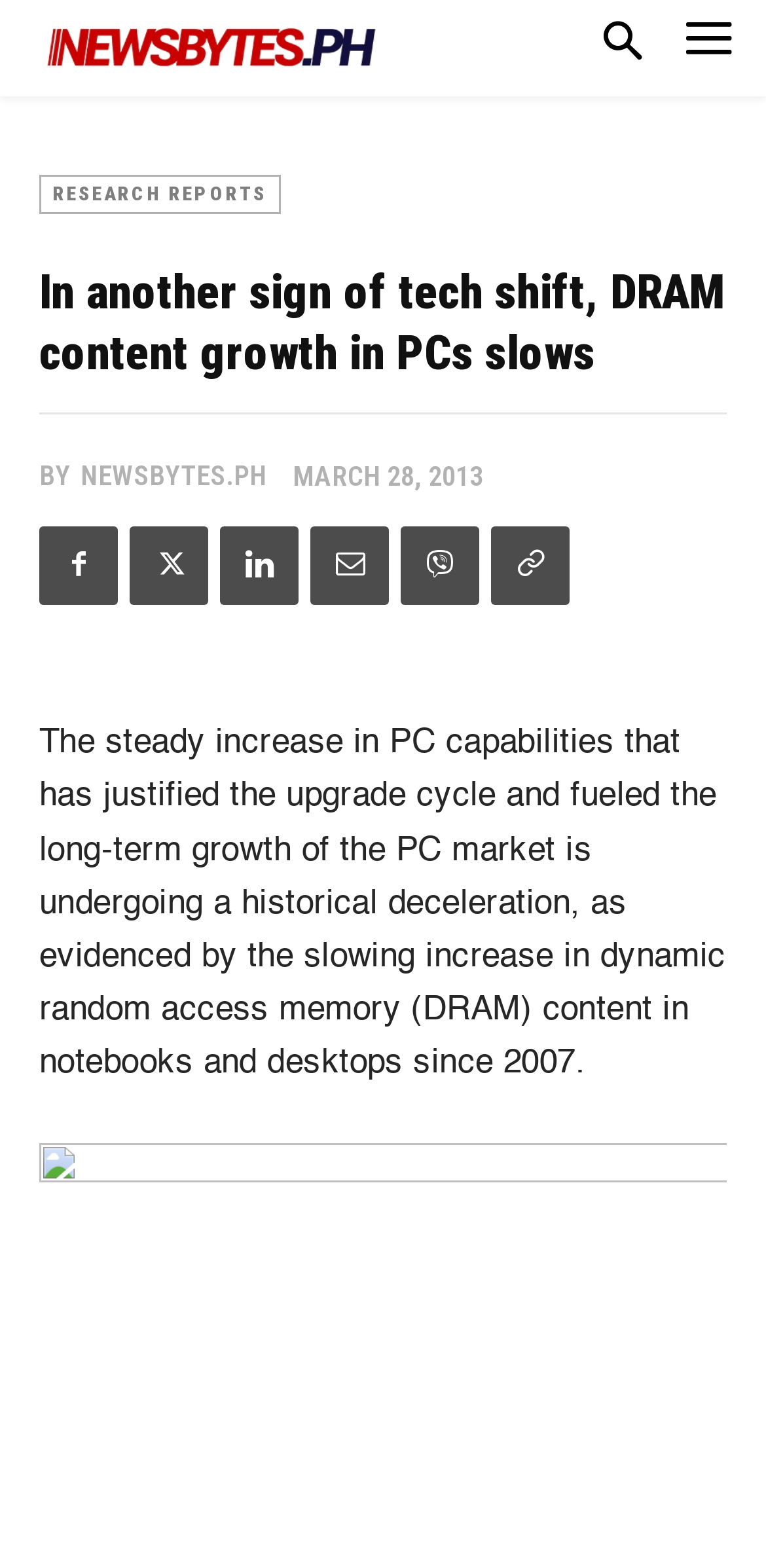Identify and provide the main heading of the webpage.

In another sign of tech shift, DRAM content growth in PCs slows